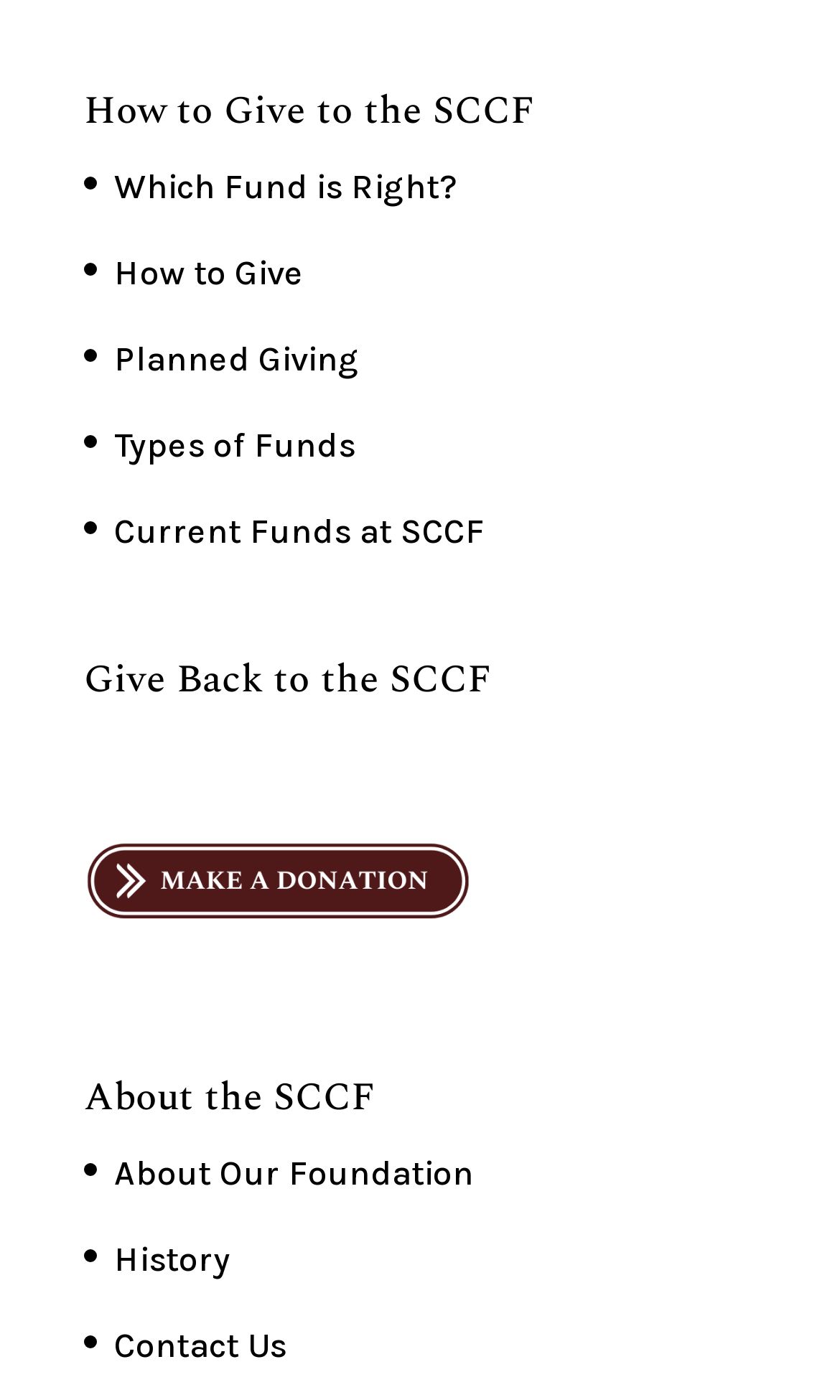Indicate the bounding box coordinates of the clickable region to achieve the following instruction: "Read about the history of SCCF."

[0.136, 0.885, 0.274, 0.914]